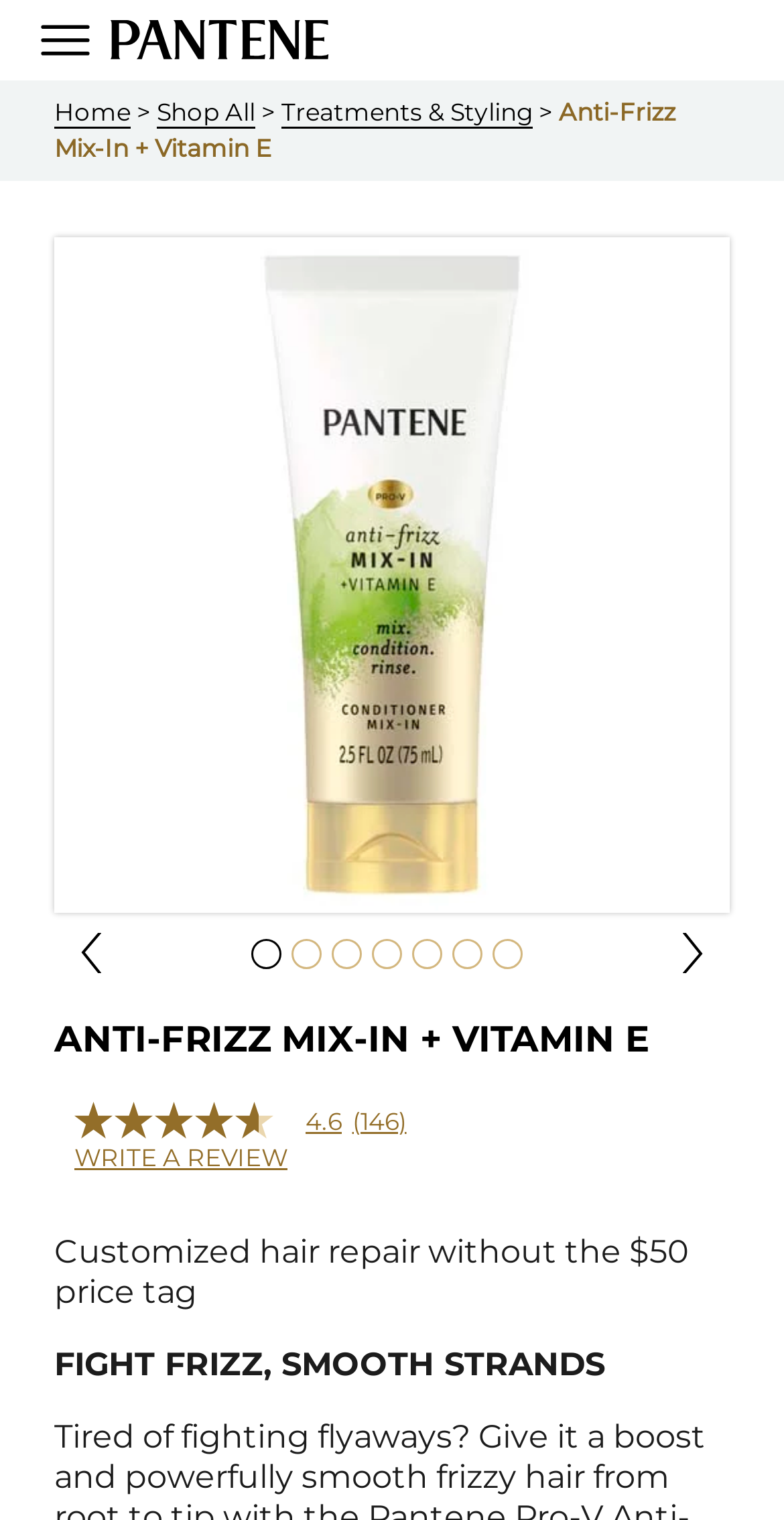Find the UI element described as: "Treatments & Styling" and predict its bounding box coordinates. Ensure the coordinates are four float numbers between 0 and 1, [left, top, right, bottom].

[0.359, 0.063, 0.679, 0.083]